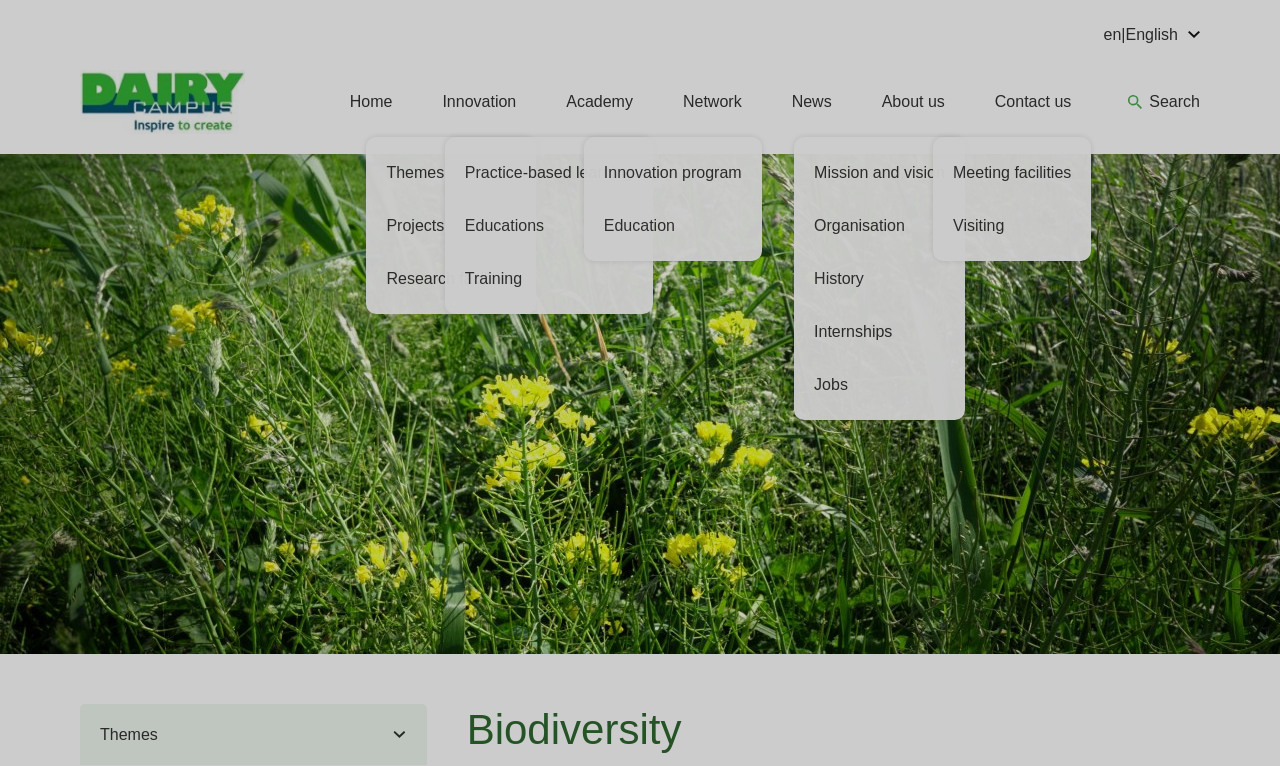Respond to the question below with a single word or phrase:
What is the language option available?

English